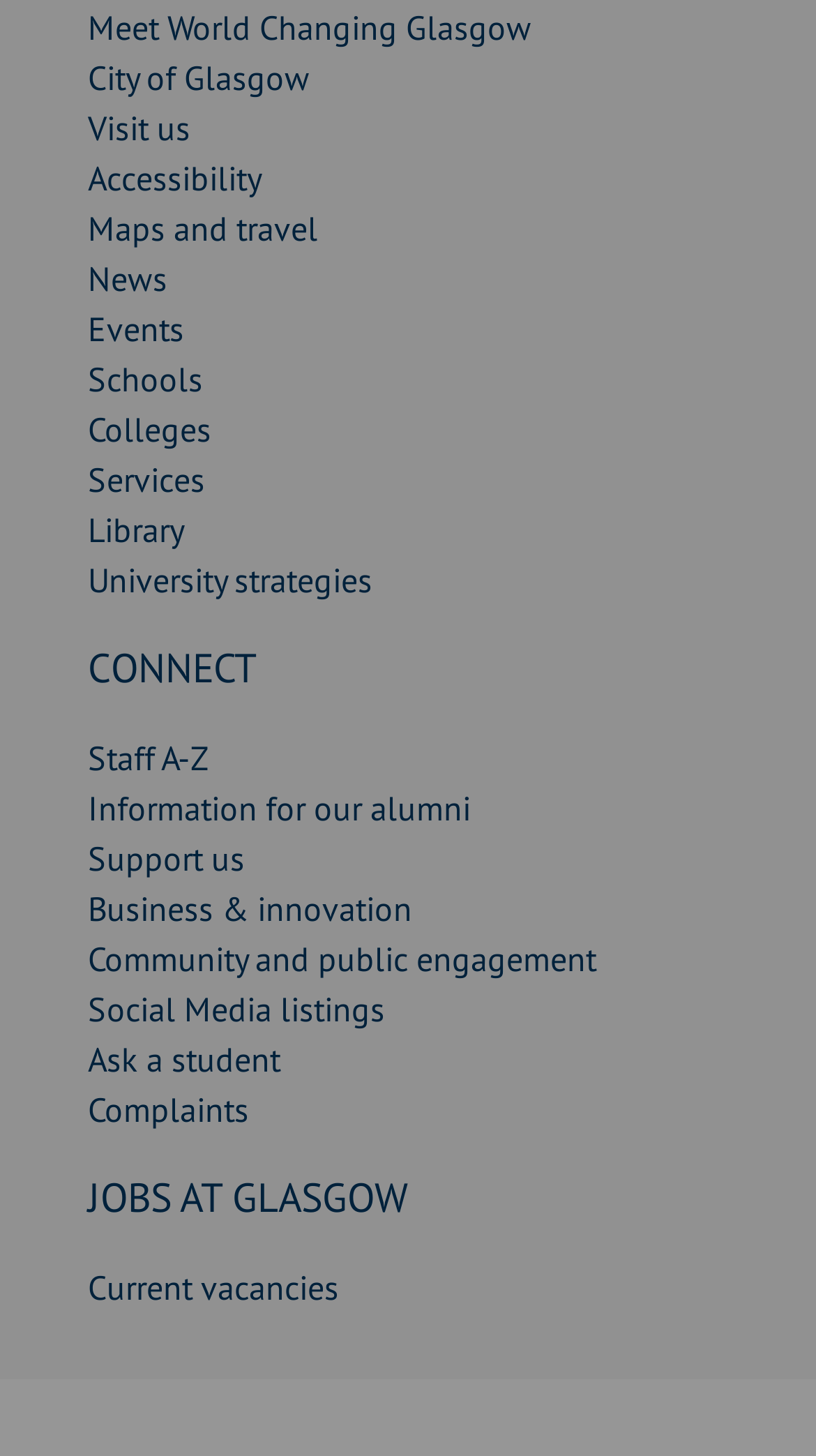What is the first link on the webpage?
Look at the image and construct a detailed response to the question.

The first link on the webpage is 'Meet World Changing Glasgow' which is located at the top left corner of the webpage with a bounding box of [0.108, 0.005, 0.651, 0.034].